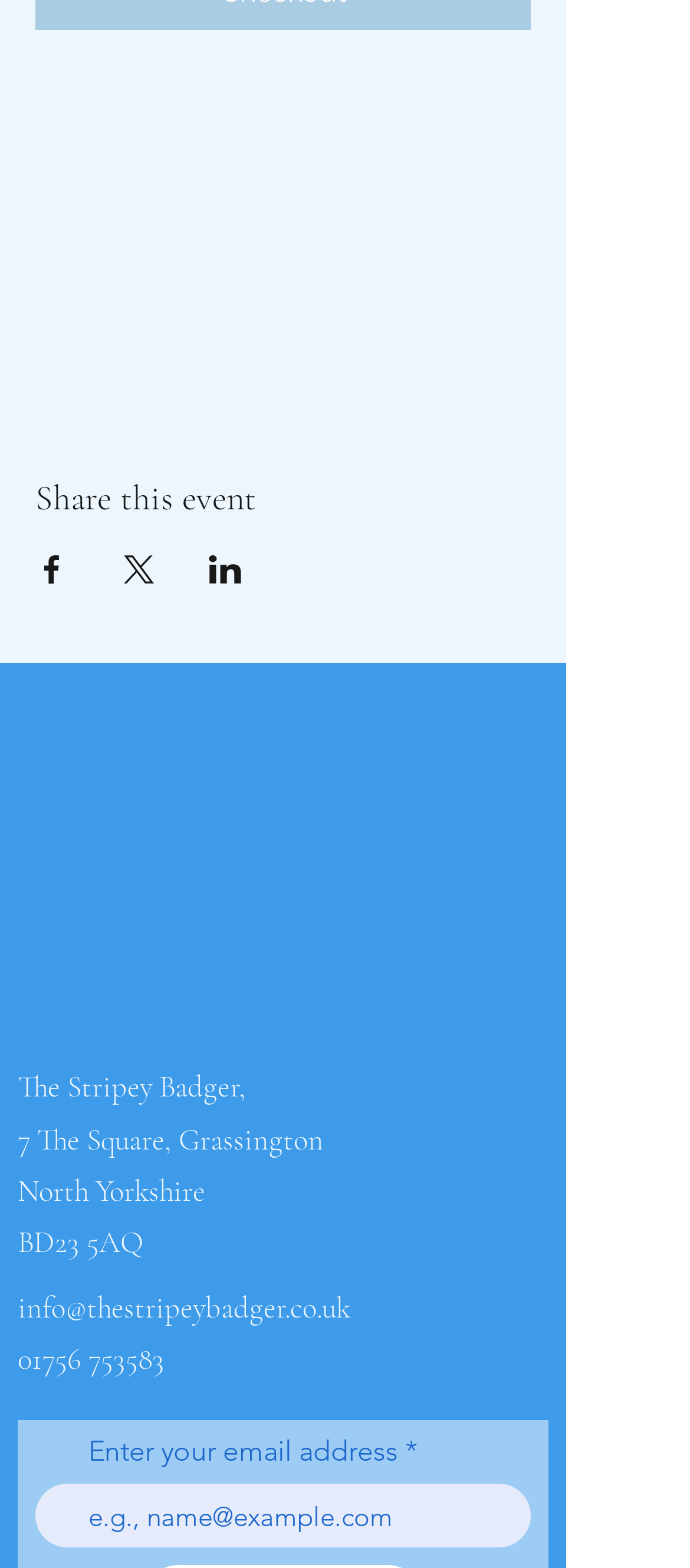Bounding box coordinates should be in the format (top-left x, top-left y, bottom-right x, bottom-right y) and all values should be floating point numbers between 0 and 1. Determine the bounding box coordinate for the UI element described as: aria-label="Share event on Facebook"

[0.051, 0.354, 0.1, 0.372]